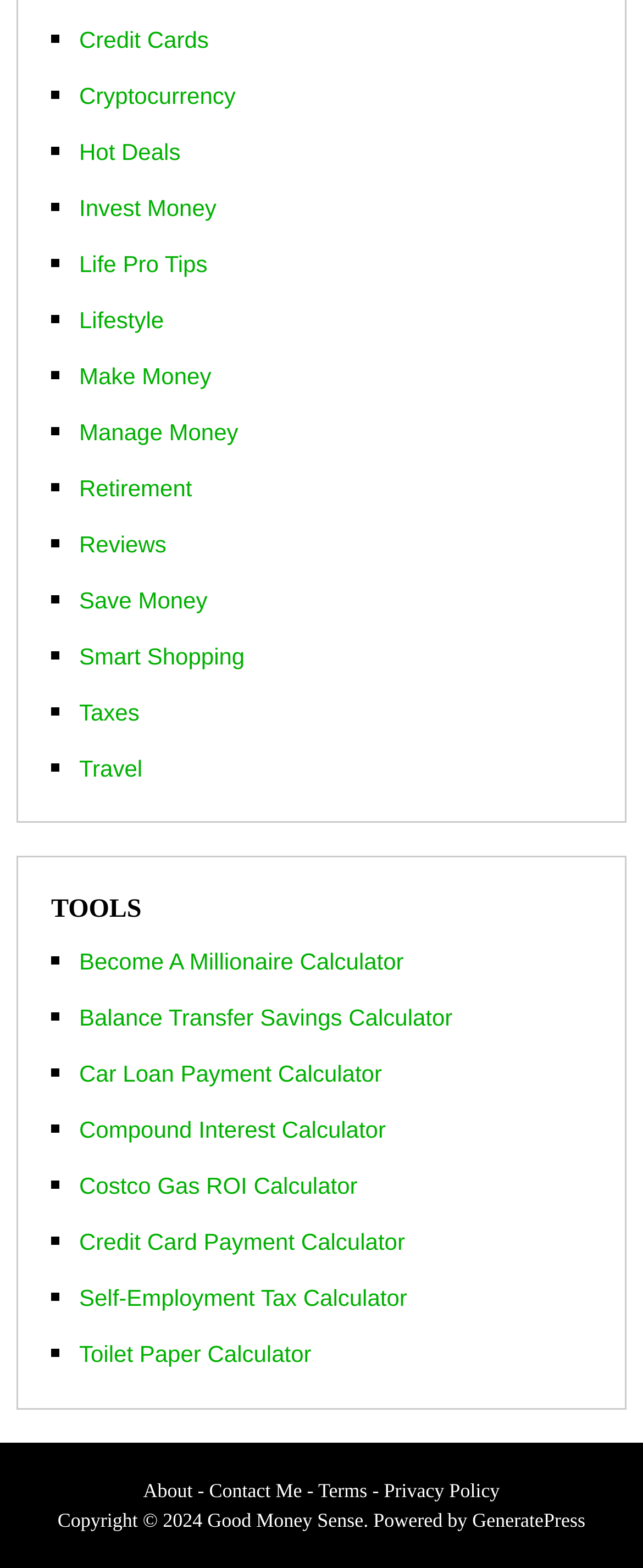Give a one-word or short phrase answer to the question: 
What is the last link in the footer section?

Privacy Policy